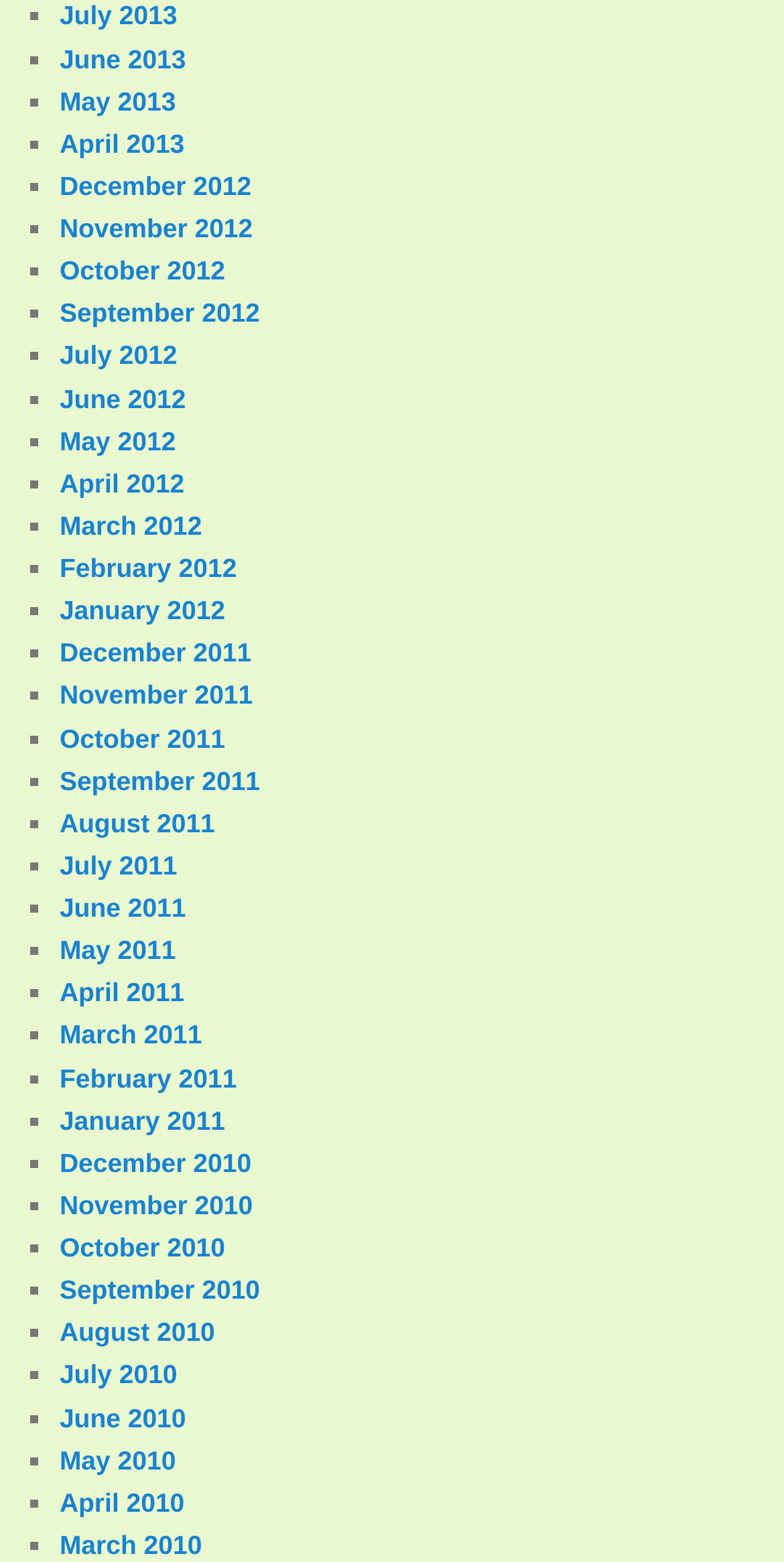Are all links related to months?
Examine the screenshot and reply with a single word or phrase.

Yes